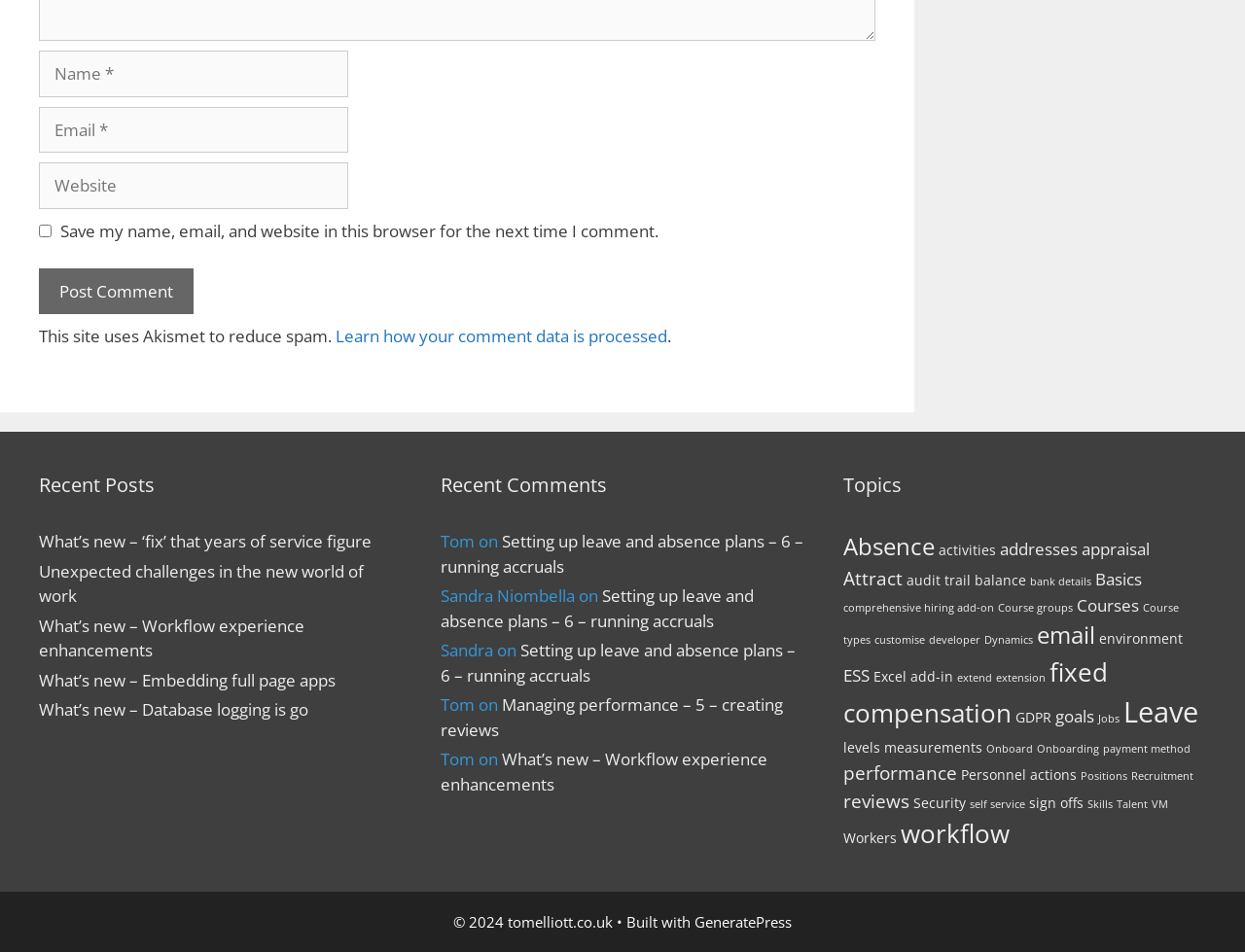Using the webpage screenshot, find the UI element described by parent_node: Comment name="url" placeholder="Website". Provide the bounding box coordinates in the format (top-left x, top-left y, bottom-right x, bottom-right y), ensuring all values are floating point numbers between 0 and 1.

[0.031, 0.171, 0.28, 0.219]